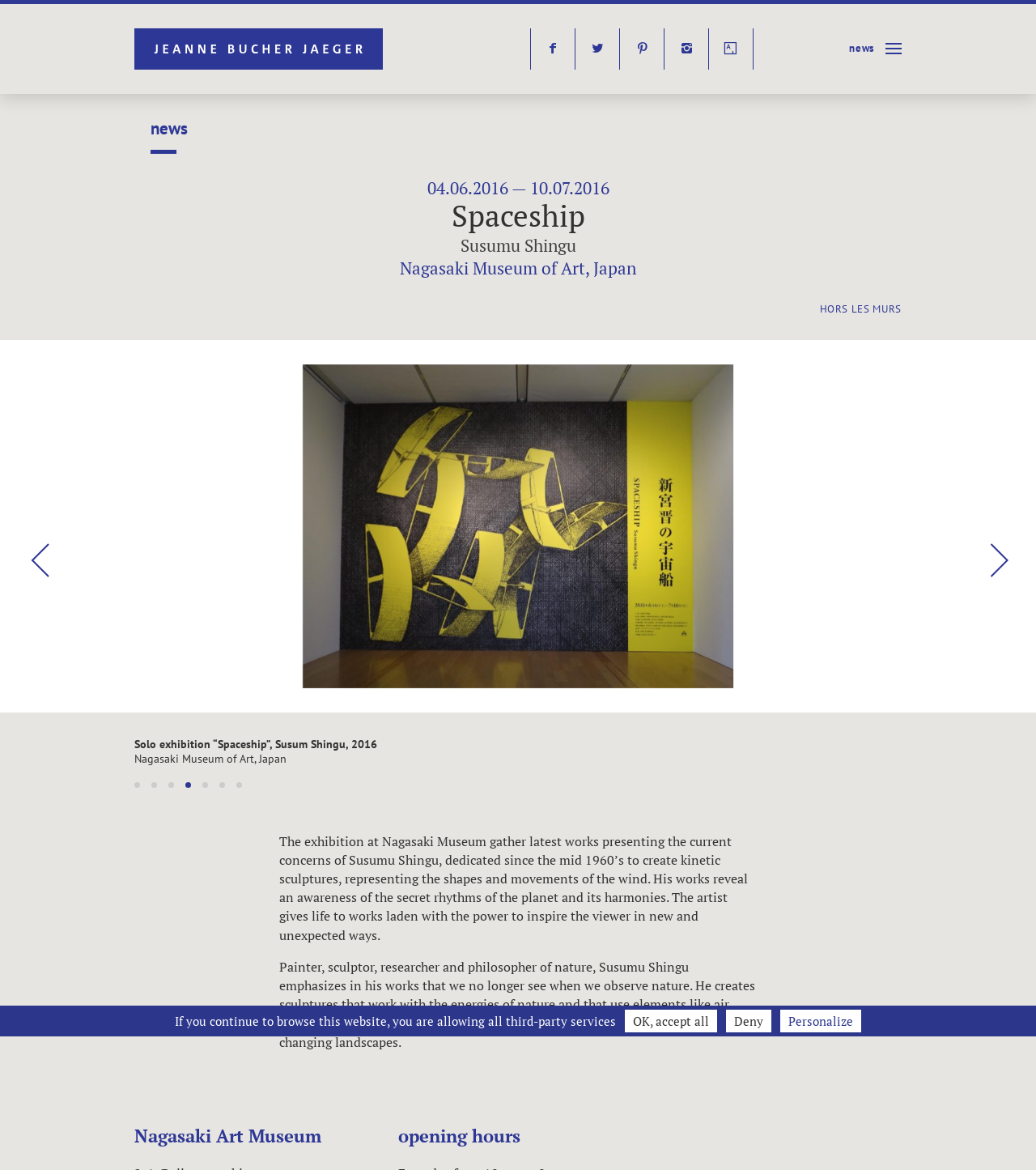Find the bounding box coordinates of the clickable area required to complete the following action: "Read more about the exhibition 'Spaceship'".

[0.13, 0.17, 0.87, 0.2]